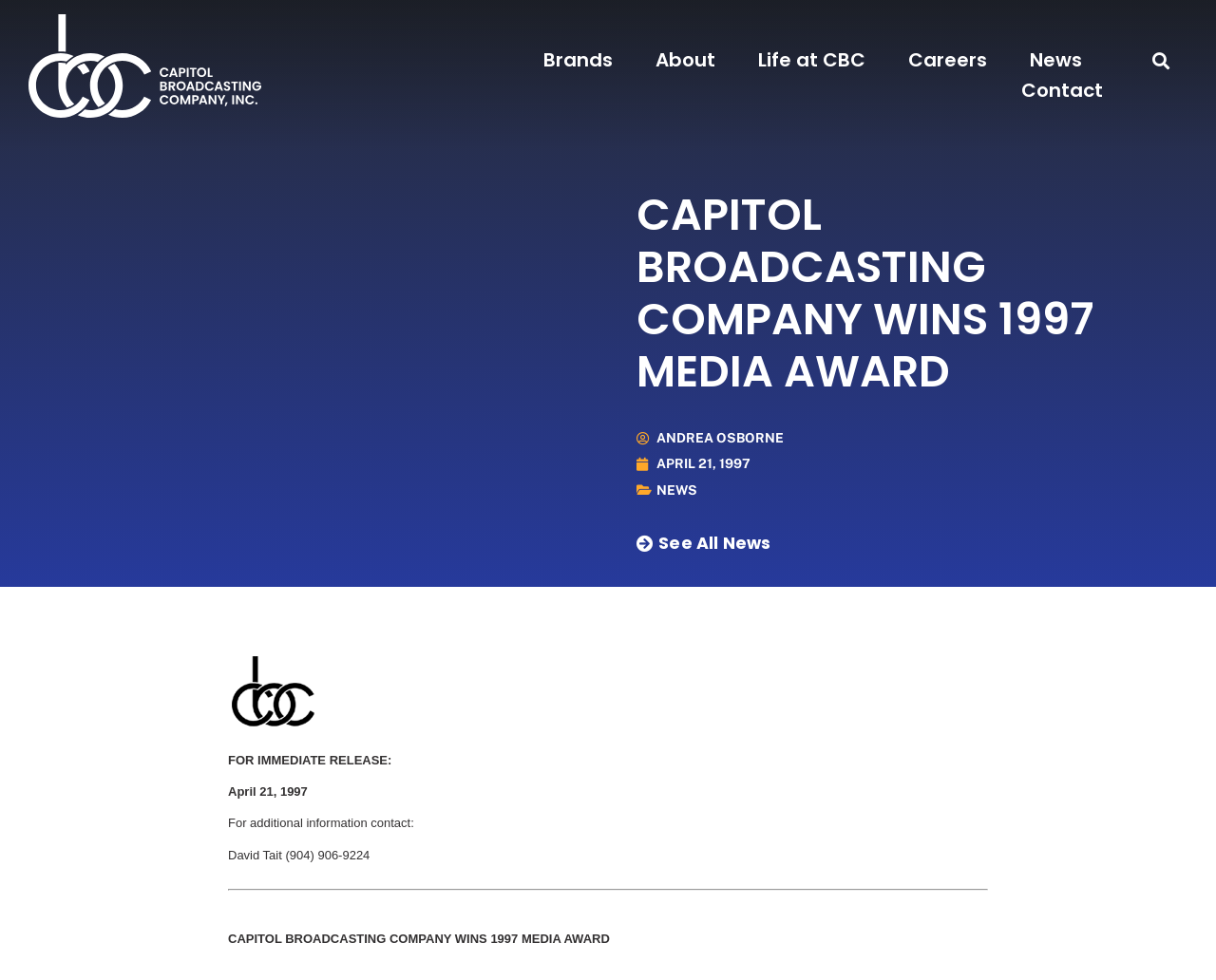What is the award won by Capitol Broadcasting Company?
Provide a detailed and extensive answer to the question.

The award won by Capitol Broadcasting Company is mentioned in the heading 'CAPITOL BROADCASTING COMPANY WINS 1997 MEDIA AWARD' and also in the StaticText 'CAPITOL BROADCASTING COMPANY WINS 1997 MEDIA AWARD' at the bottom of the page.